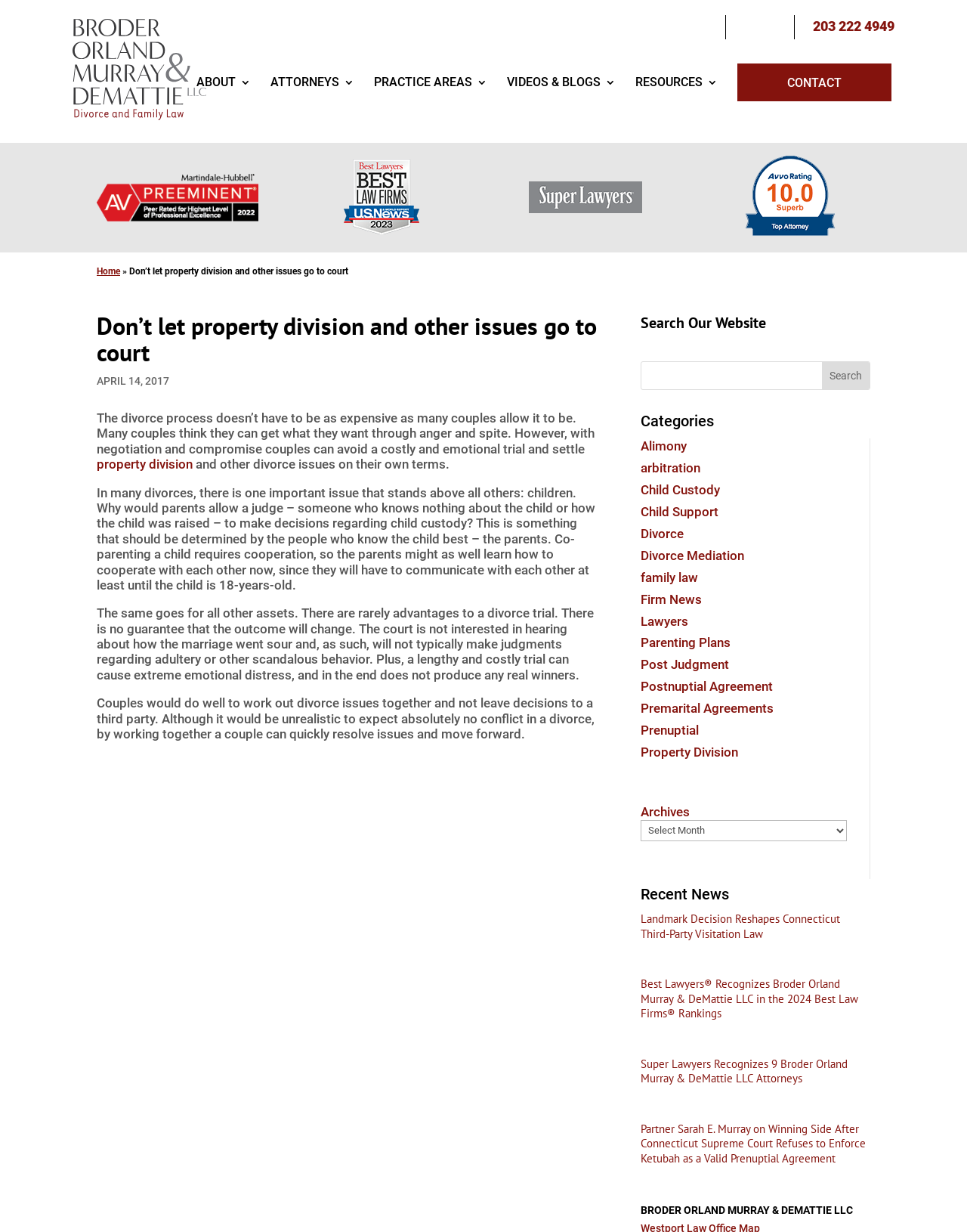Please locate the bounding box coordinates of the region I need to click to follow this instruction: "Click the 'PROPERTY DIVISION' link".

[0.663, 0.604, 0.763, 0.616]